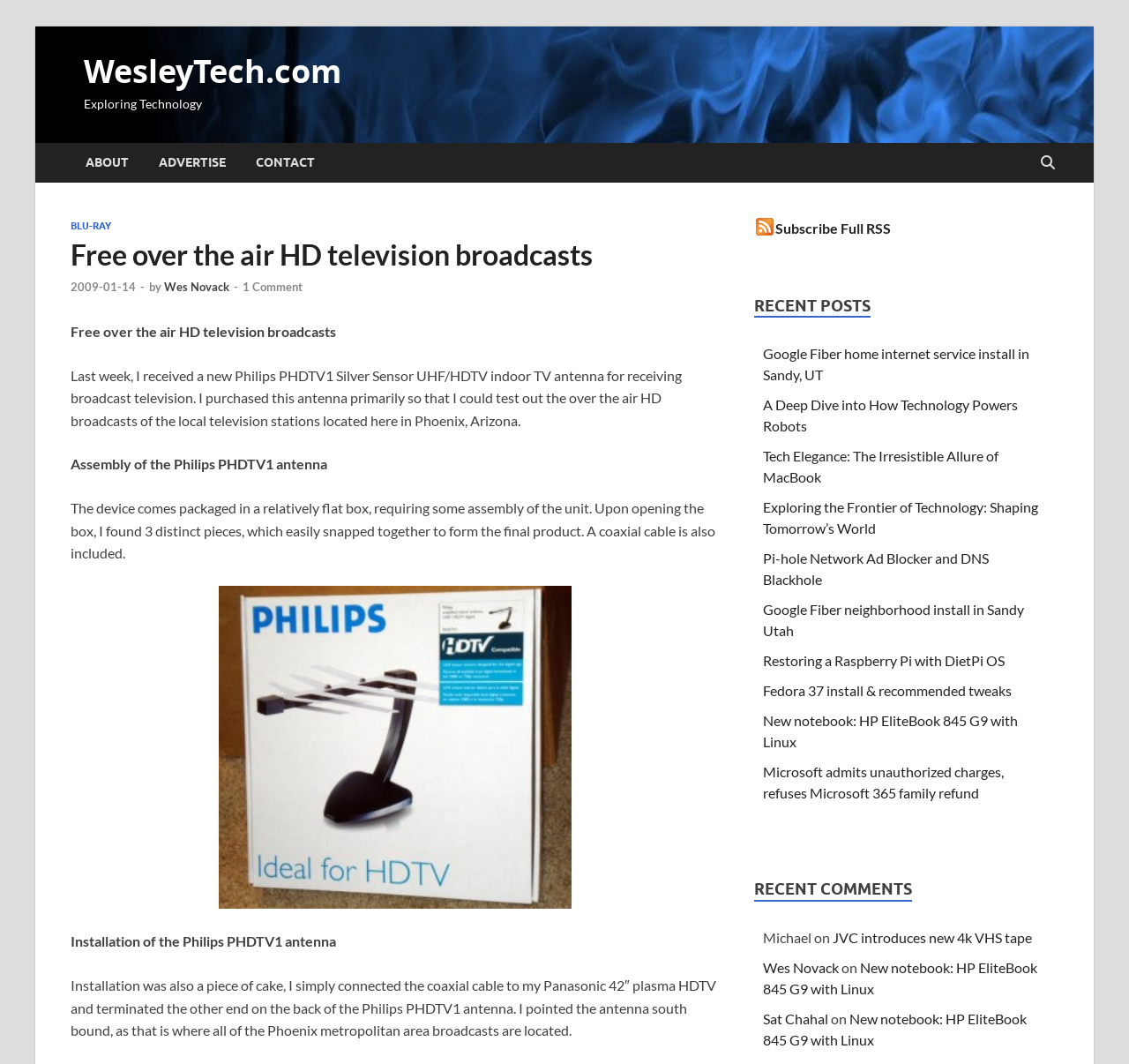Determine the bounding box coordinates of the clickable region to follow the instruction: "Read about Игры В Казино".

None